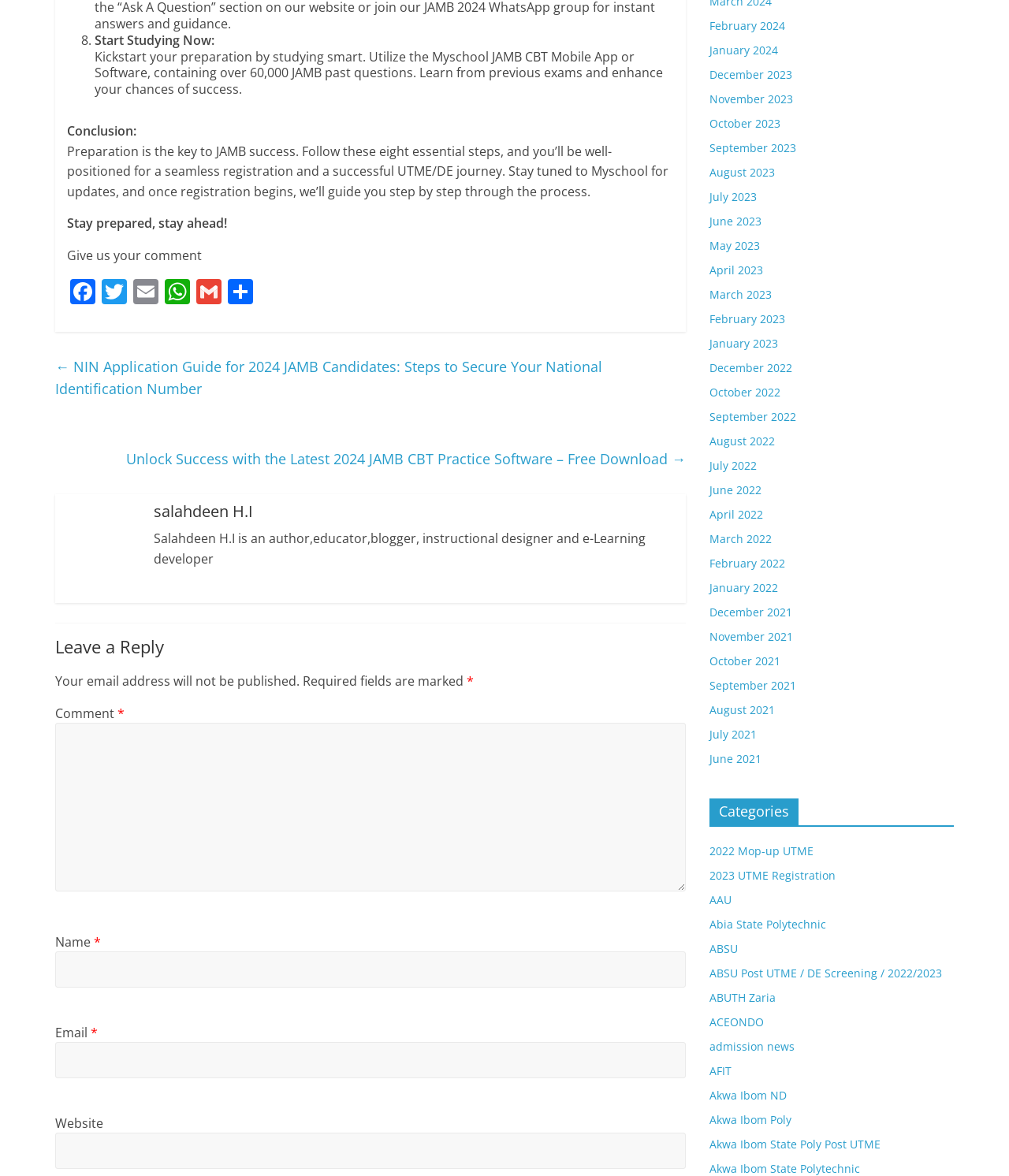Can you find the bounding box coordinates for the UI element given this description: "aria-label="Advertisement" name="aswift_6" title="Advertisement""? Provide the coordinates as four float numbers between 0 and 1: [left, top, right, bottom].

None